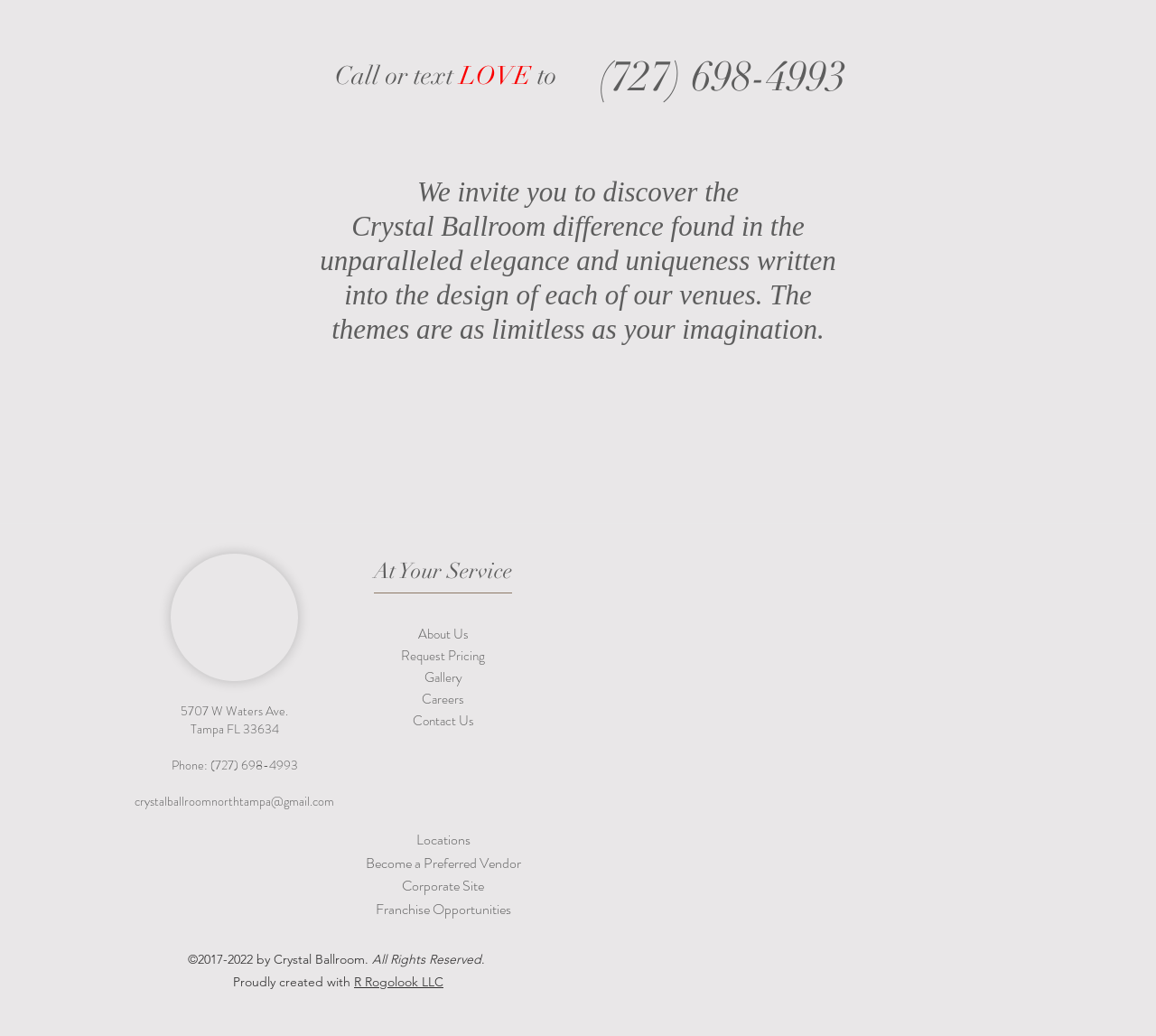What is the address of Crystal Ballroom North Tampa?
Please answer the question with as much detail and depth as you can.

The address can be found in the static text elements '5707 W Waters Ave.' and 'Tampa FL 33634' which are located below the image of Crystal Ballroom North Tampa. The bounding box coordinates of these elements are [0.156, 0.678, 0.249, 0.695] and [0.164, 0.695, 0.241, 0.713] respectively.